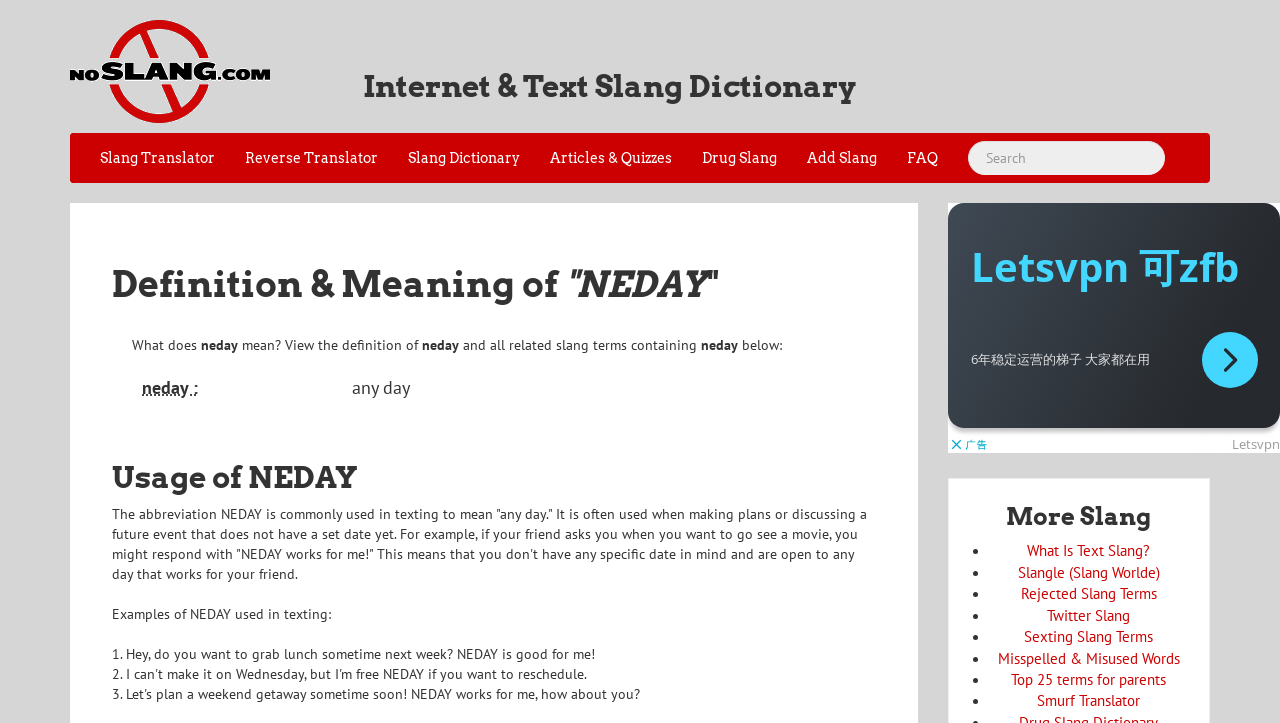Please determine the bounding box of the UI element that matches this description: FAQ. The coordinates should be given as (top-left x, top-left y, bottom-right x, bottom-right y), with all values between 0 and 1.

[0.697, 0.184, 0.745, 0.253]